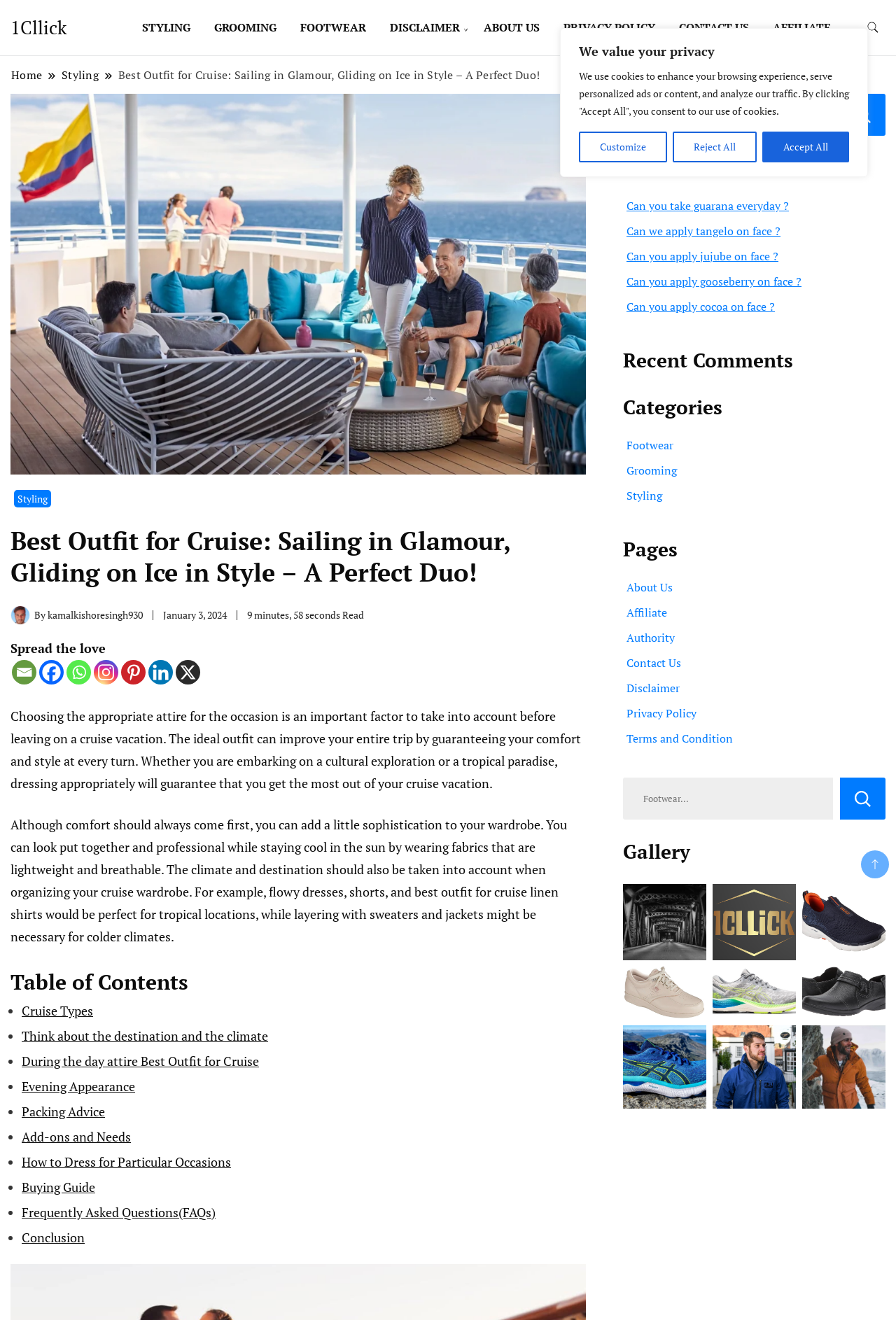Please answer the following question using a single word or phrase: 
How many links are there in the 'Recent Posts' section?

5